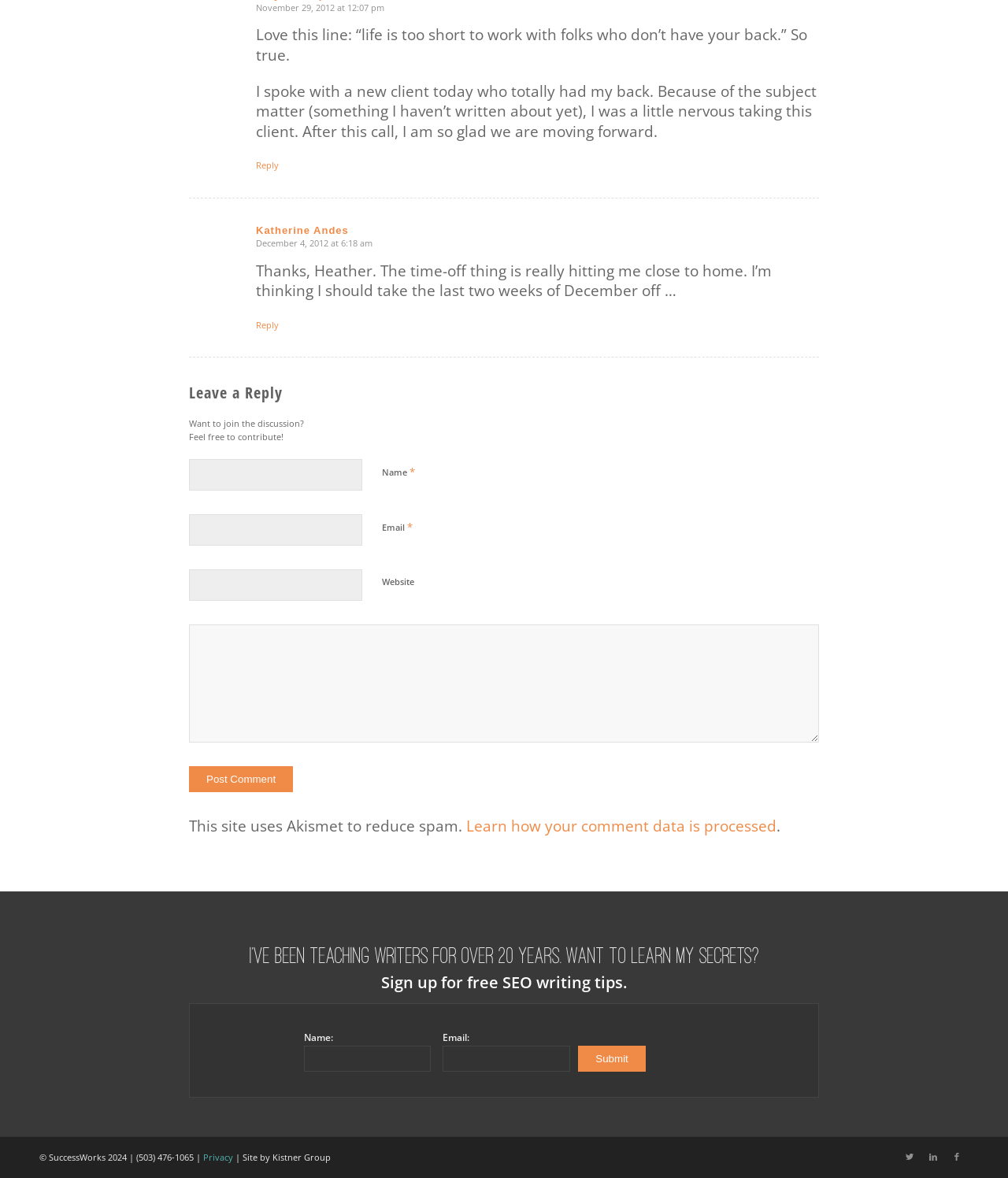What is the author of the first comment?
Look at the screenshot and respond with one word or a short phrase.

Amy C. Teeple